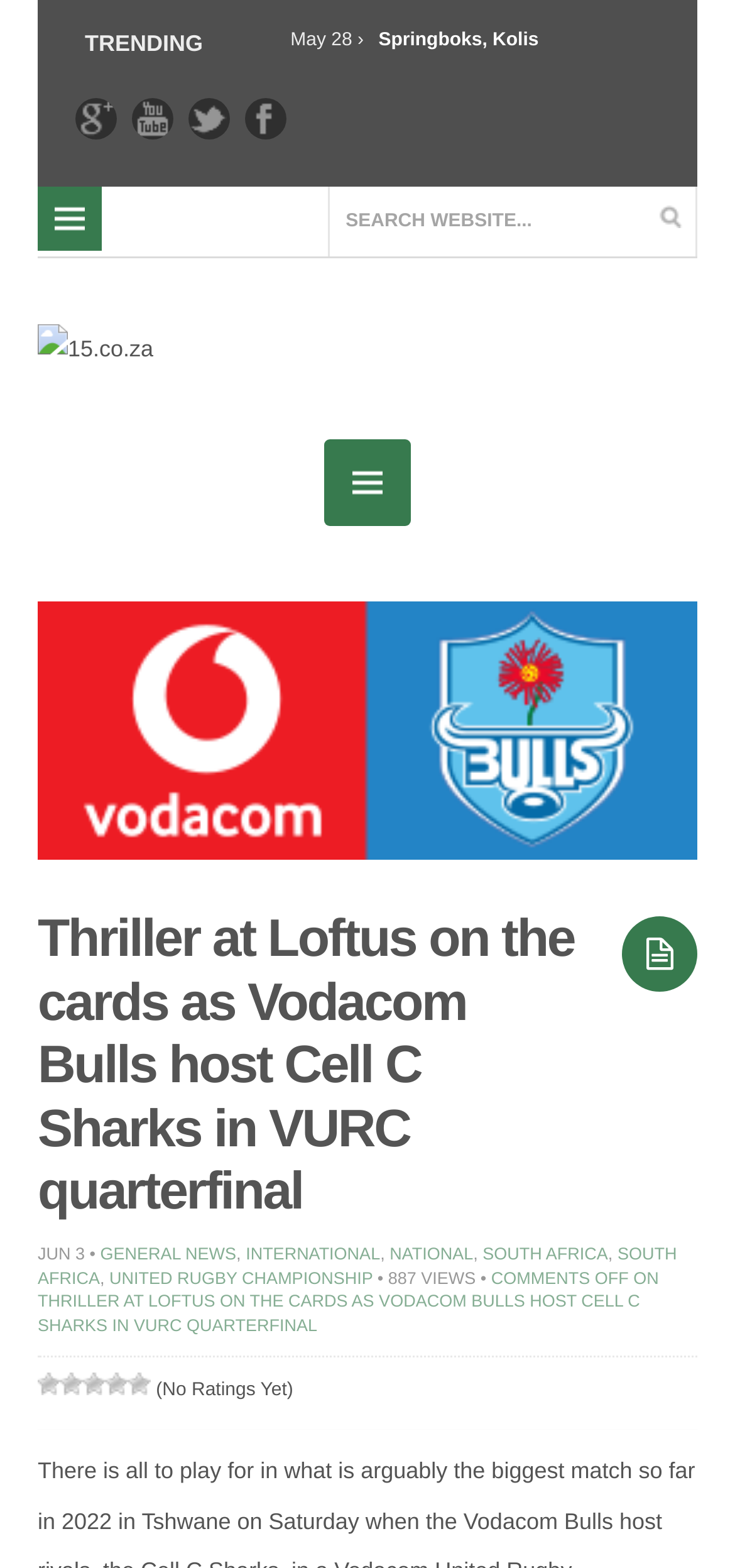Please give a succinct answer using a single word or phrase:
What is the rating of this article?

No Ratings Yet